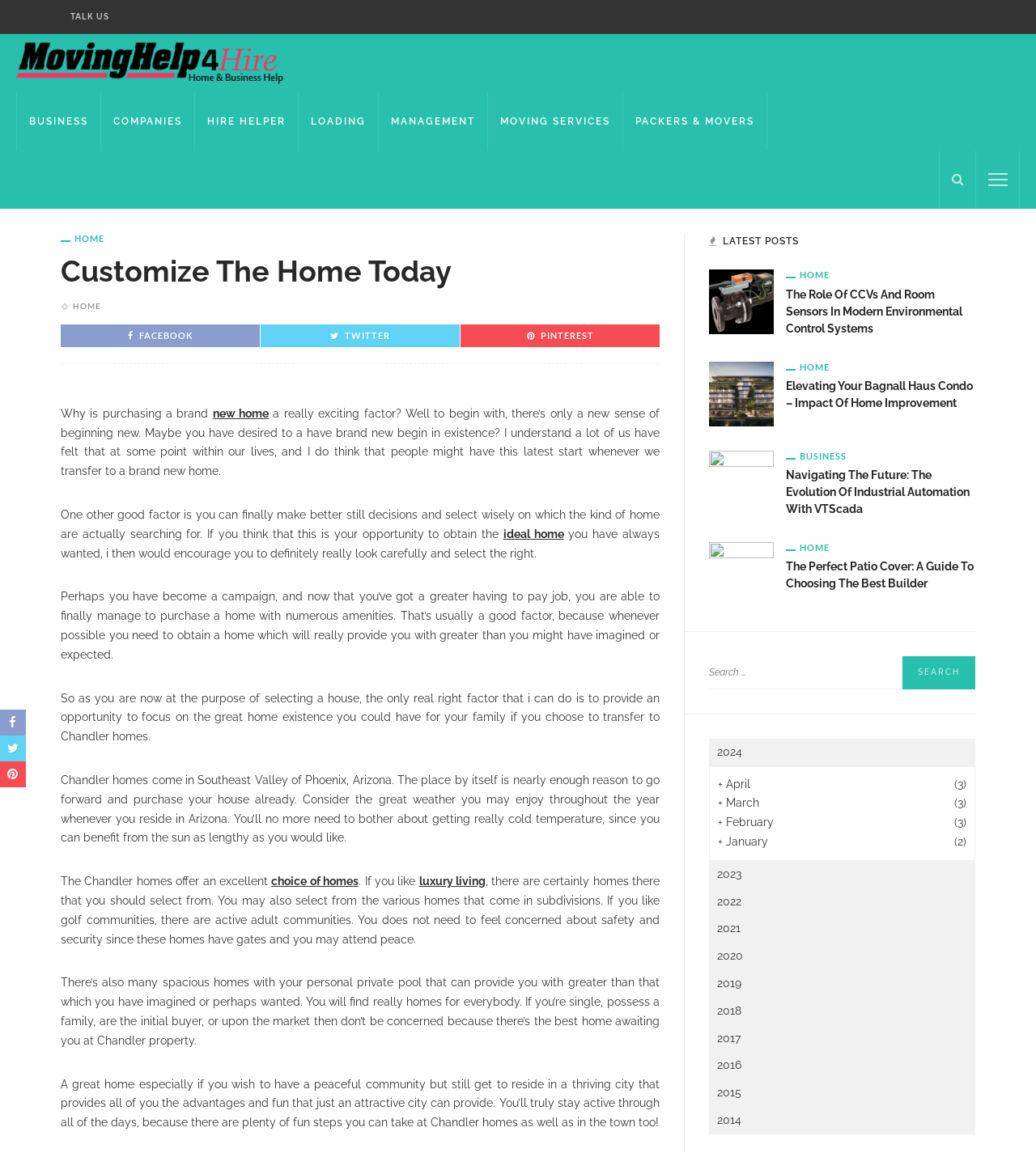Locate the bounding box coordinates of the clickable area to execute the instruction: "Check the 'BUSINESS' section". Provide the coordinates as four float numbers between 0 and 1, represented as [left, top, right, bottom].

[0.016, 0.08, 0.098, 0.131]